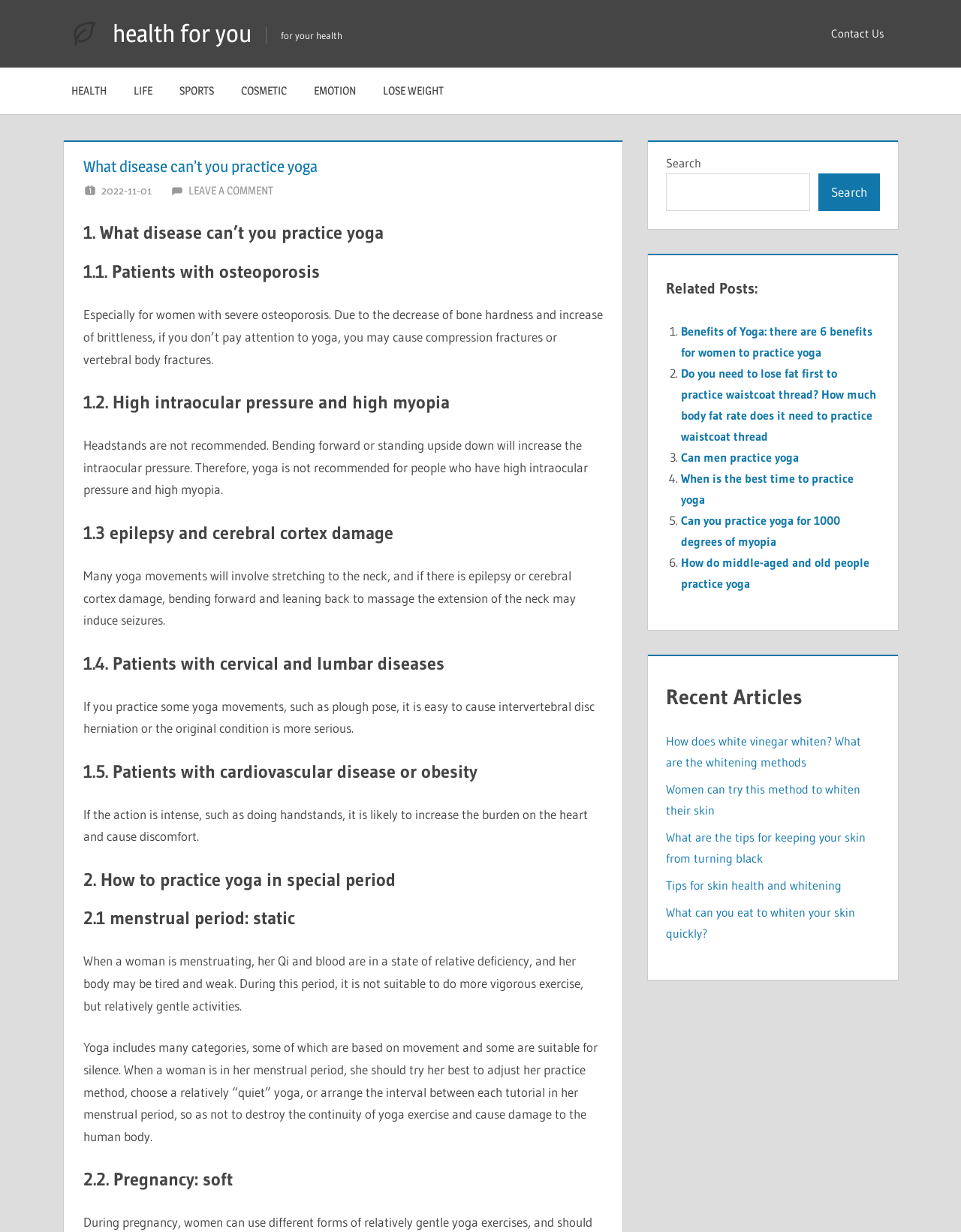Why is headstand not recommended for people with high intraocular pressure and high myopia?
Refer to the screenshot and answer in one word or phrase.

Increase intraocular pressure